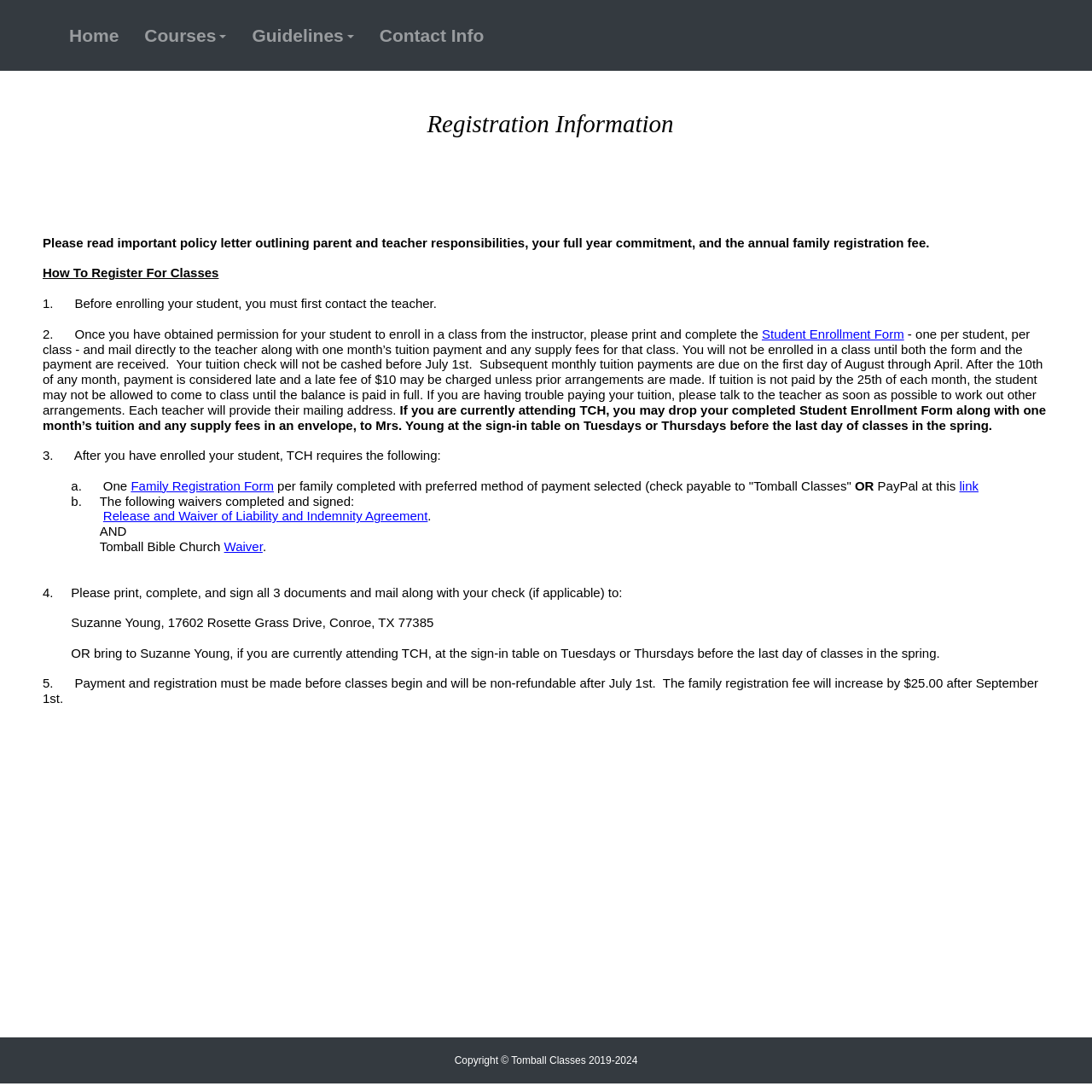Please provide a one-word or phrase answer to the question: 
Where should the completed Student Enrollment Form be mailed?

Suzanne Young's address